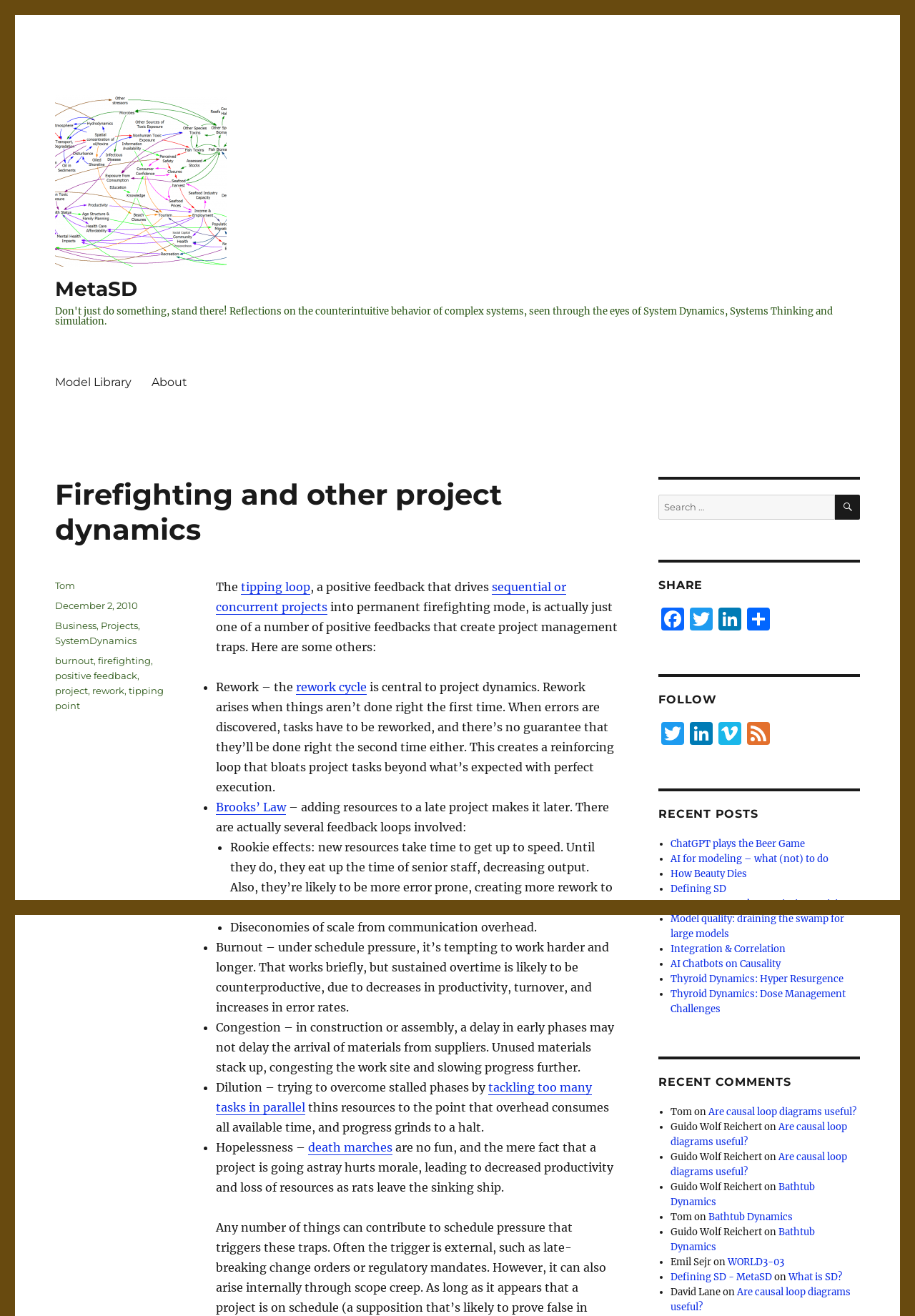Please reply to the following question using a single word or phrase: 
What are the categories of the post?

Business, Projects, SystemDynamics